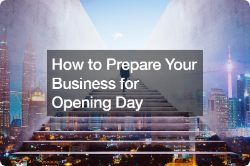Provide your answer in one word or a succinct phrase for the question: 
What is the background of the image?

Urban cityscape